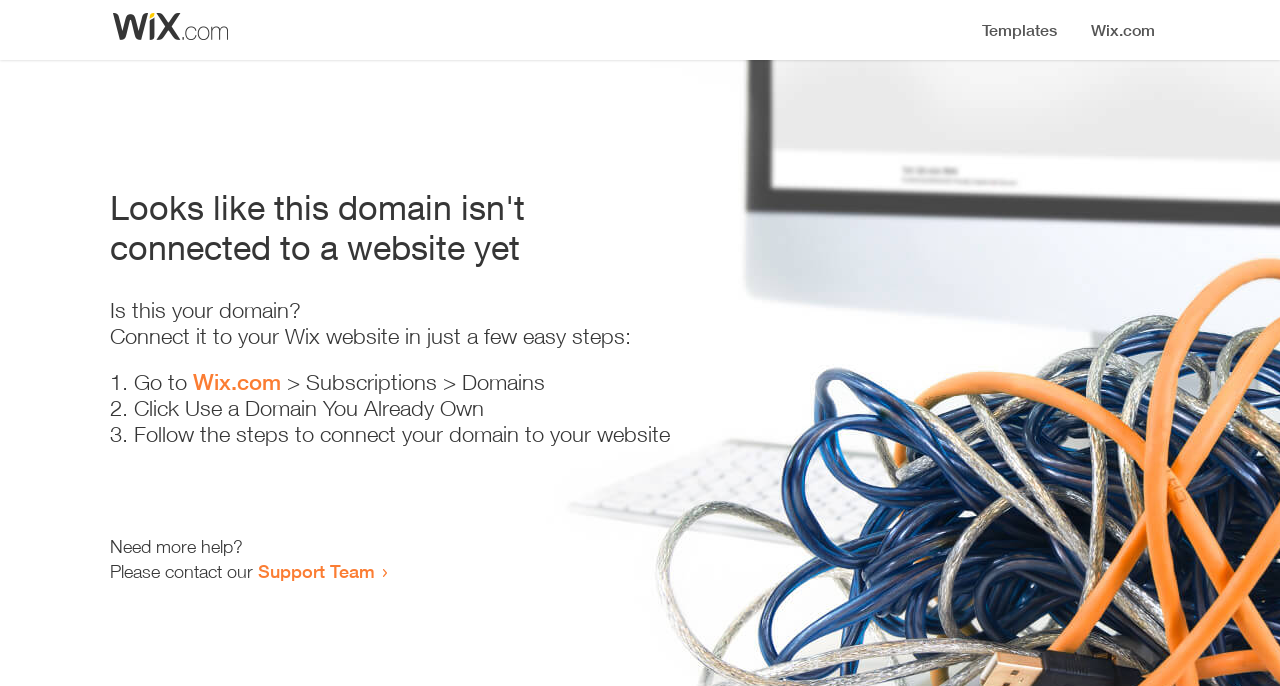Give a one-word or phrase response to the following question: Where can I get more help?

Support Team